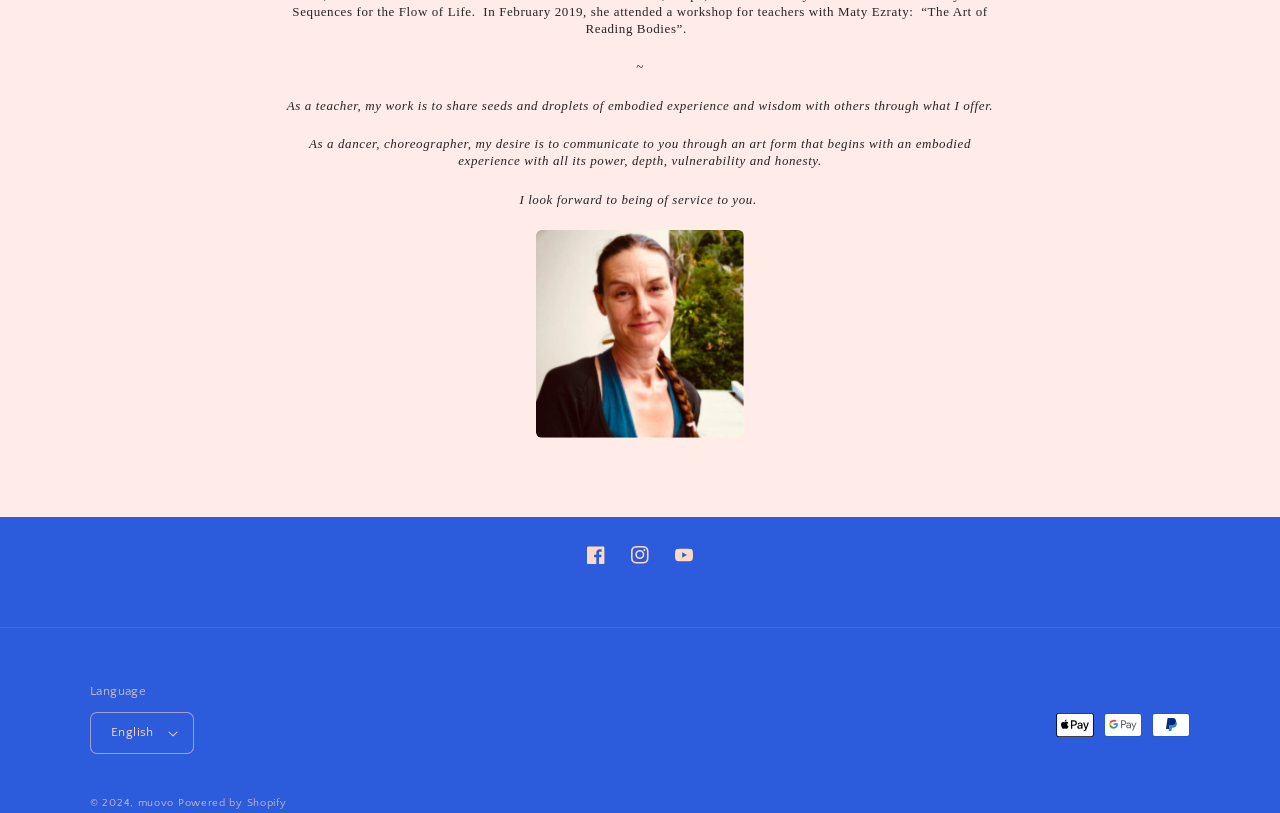What is the author's profession?
Look at the screenshot and respond with a single word or phrase.

Teacher and dancer